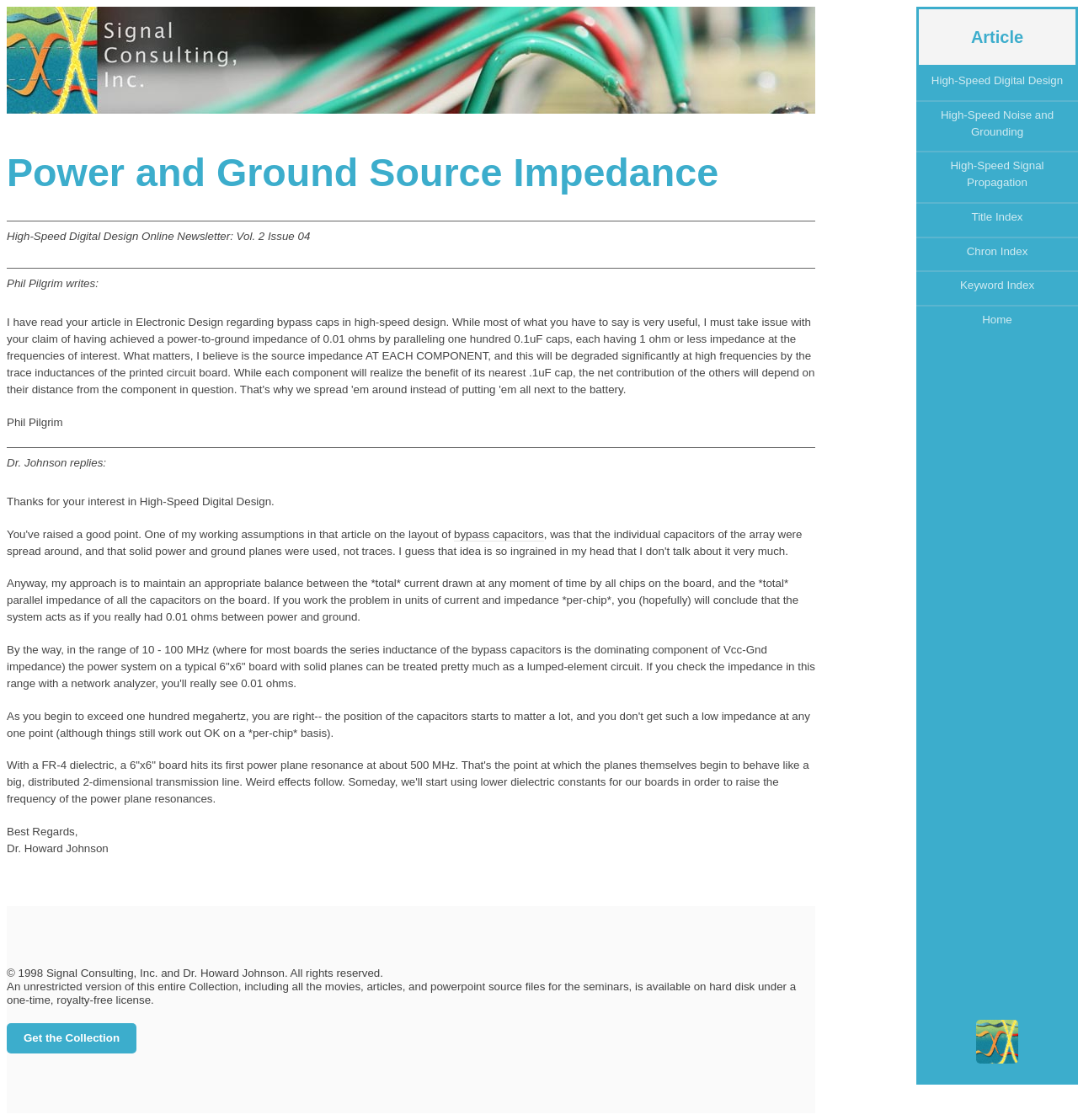Identify the bounding box coordinates of the element that should be clicked to fulfill this task: "Go to the 'HOTELS' page". The coordinates should be provided as four float numbers between 0 and 1, i.e., [left, top, right, bottom].

None